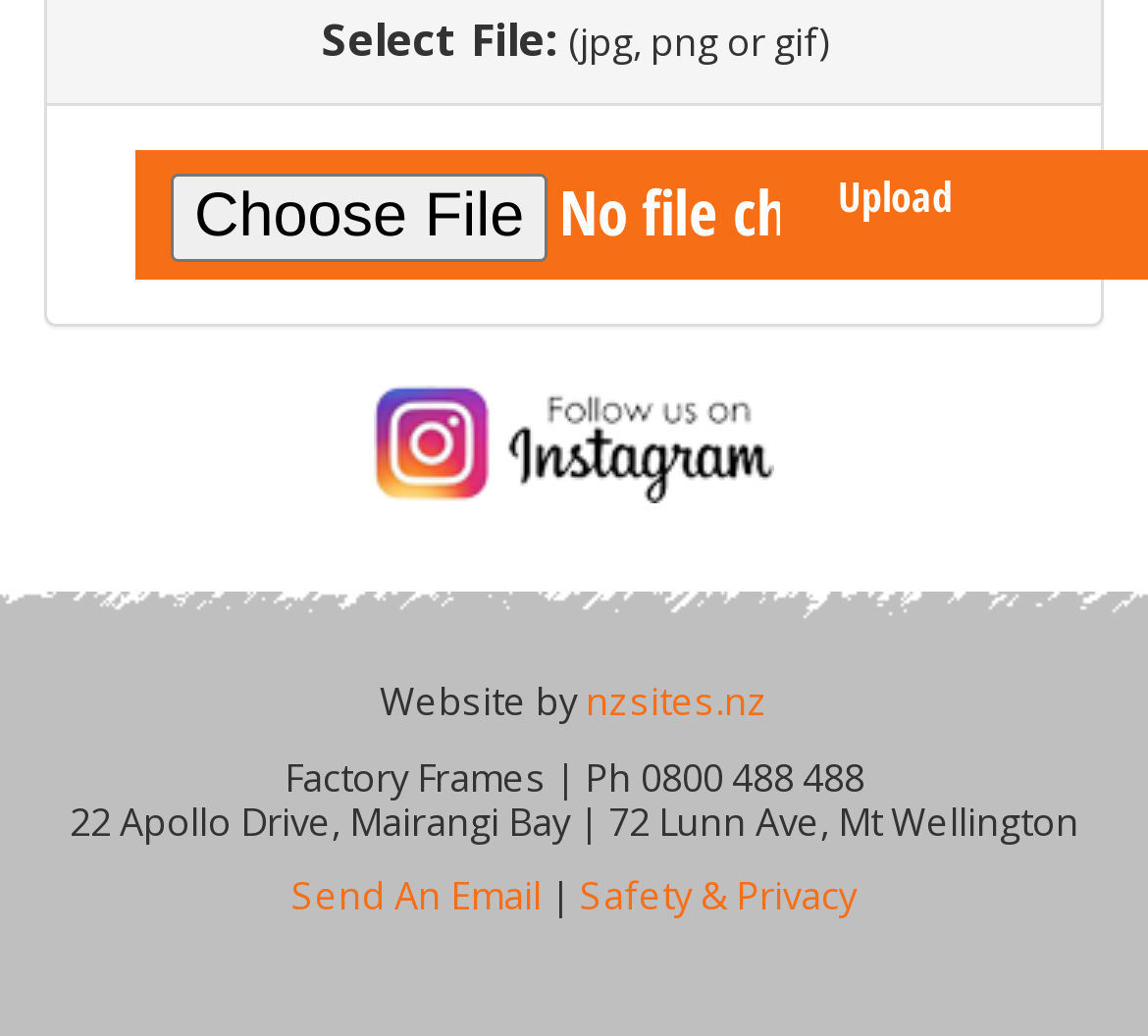Please give a succinct answer to the question in one word or phrase:
What is the phone number of Factory Frames?

0800 488 488